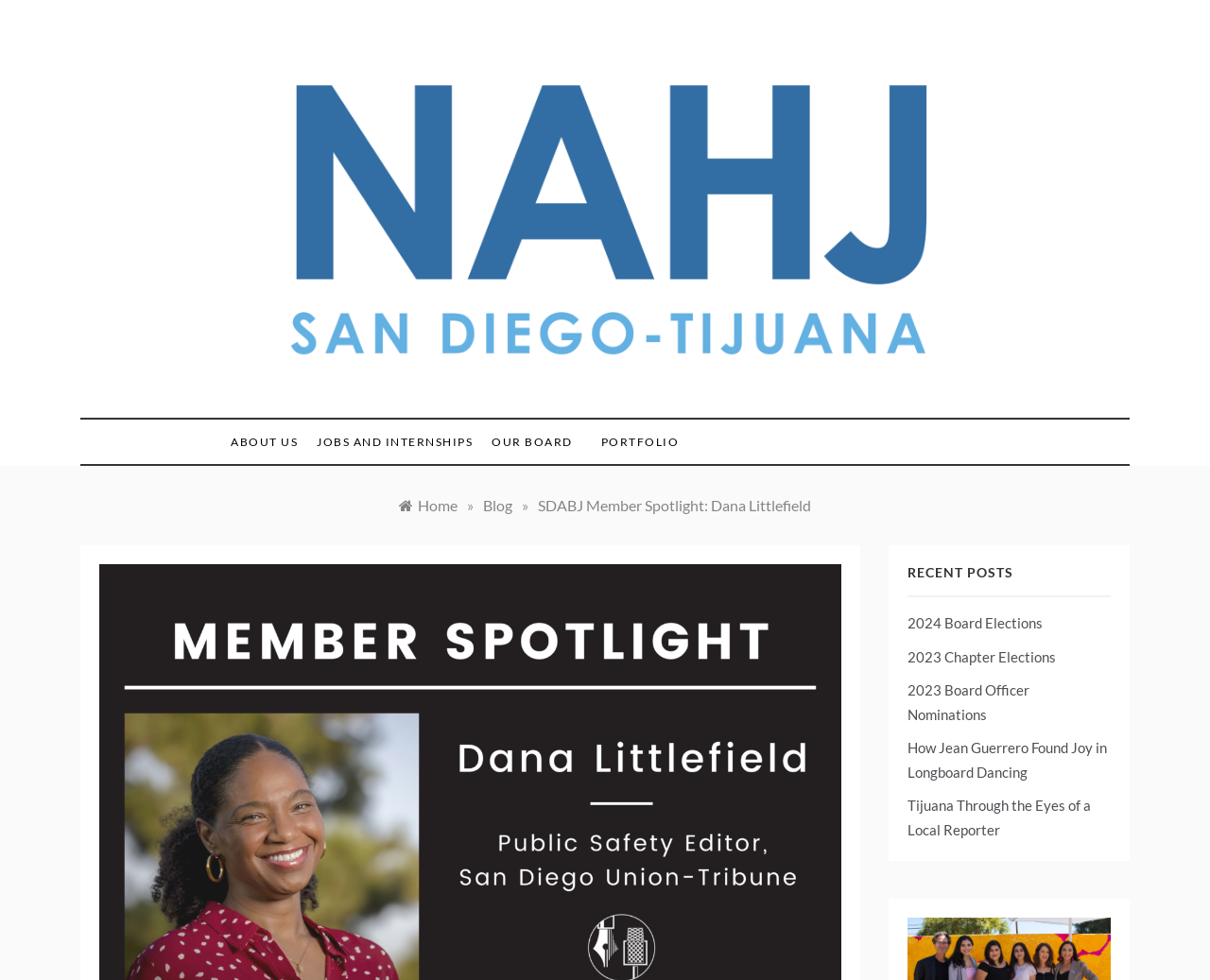Determine the bounding box coordinates in the format (top-left x, top-left y, bottom-right x, bottom-right y). Ensure all values are floating point numbers between 0 and 1. Identify the bounding box of the UI element described by: 2023 Chapter Elections

[0.75, 0.661, 0.873, 0.679]